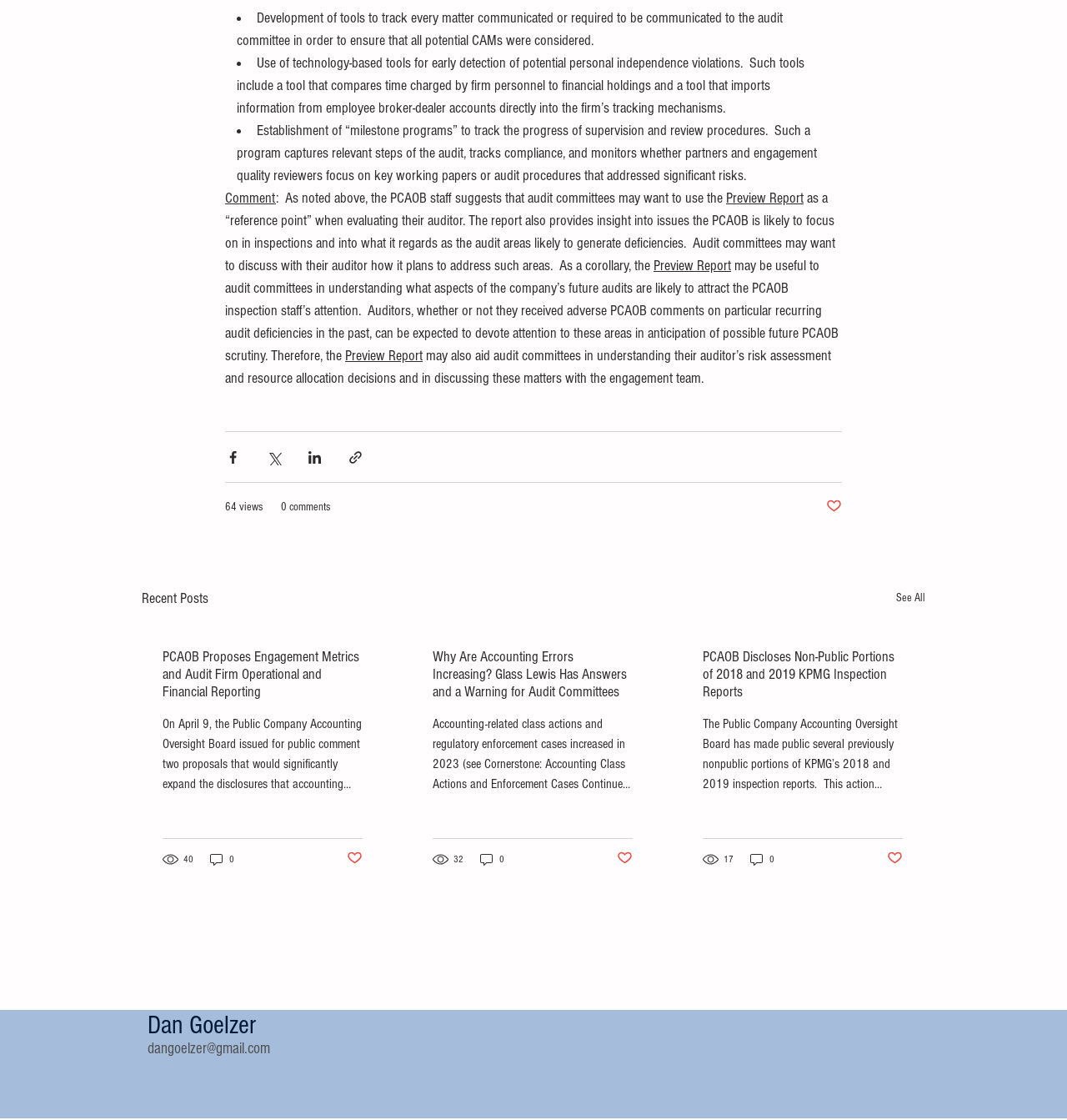What social media platforms are available in the Social Bar?
Refer to the image and give a detailed answer to the question.

The Social Bar contains links to Facebook, LinkedIn, and Twitter social media platforms, as indicated by the link texts 'Facebook Social Icon', 'LinkedIn Social Icon', and 'Twitter Social Icon'.